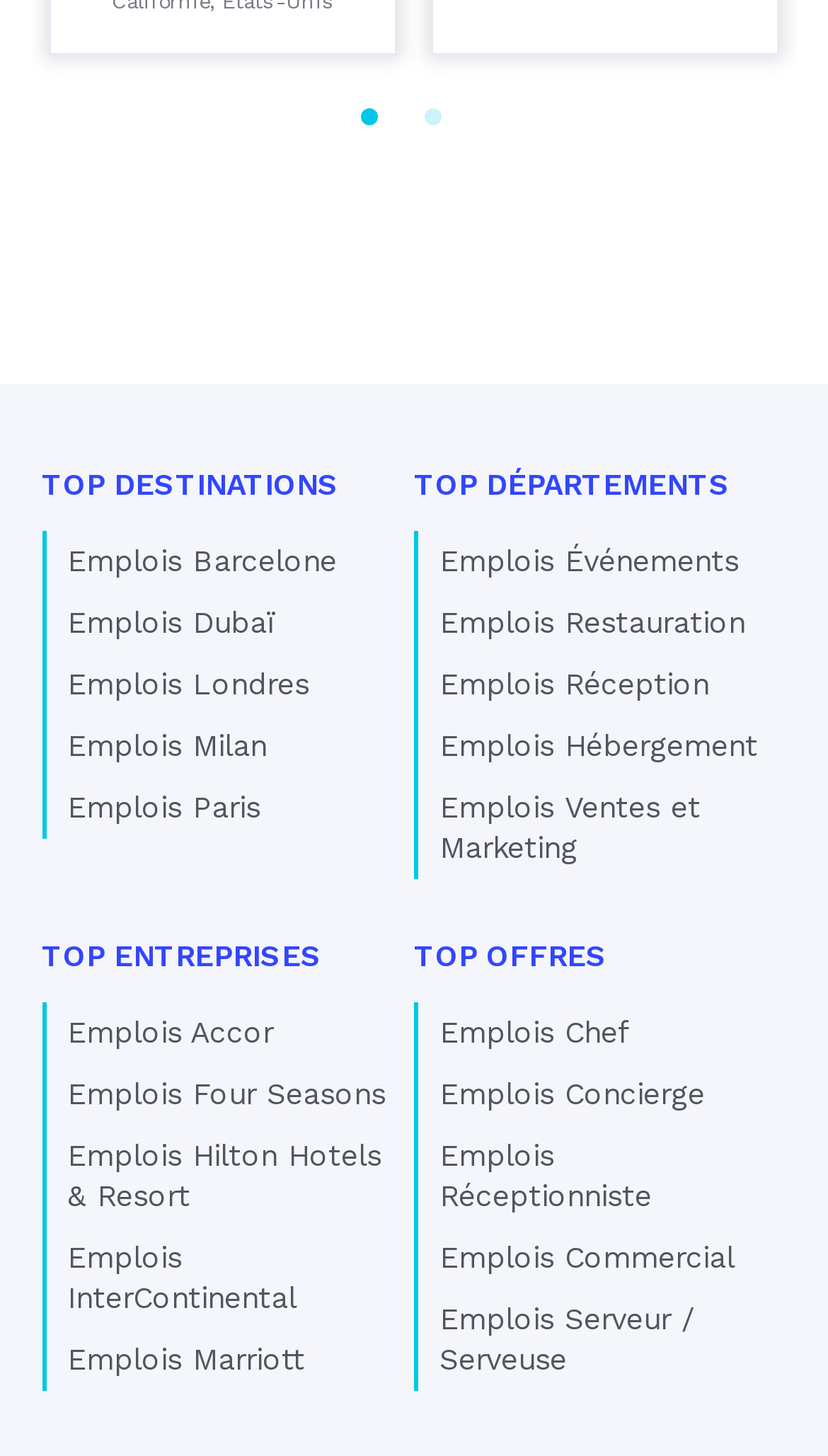How many job types are listed under top offers?
Using the image as a reference, answer the question with a short word or phrase.

5